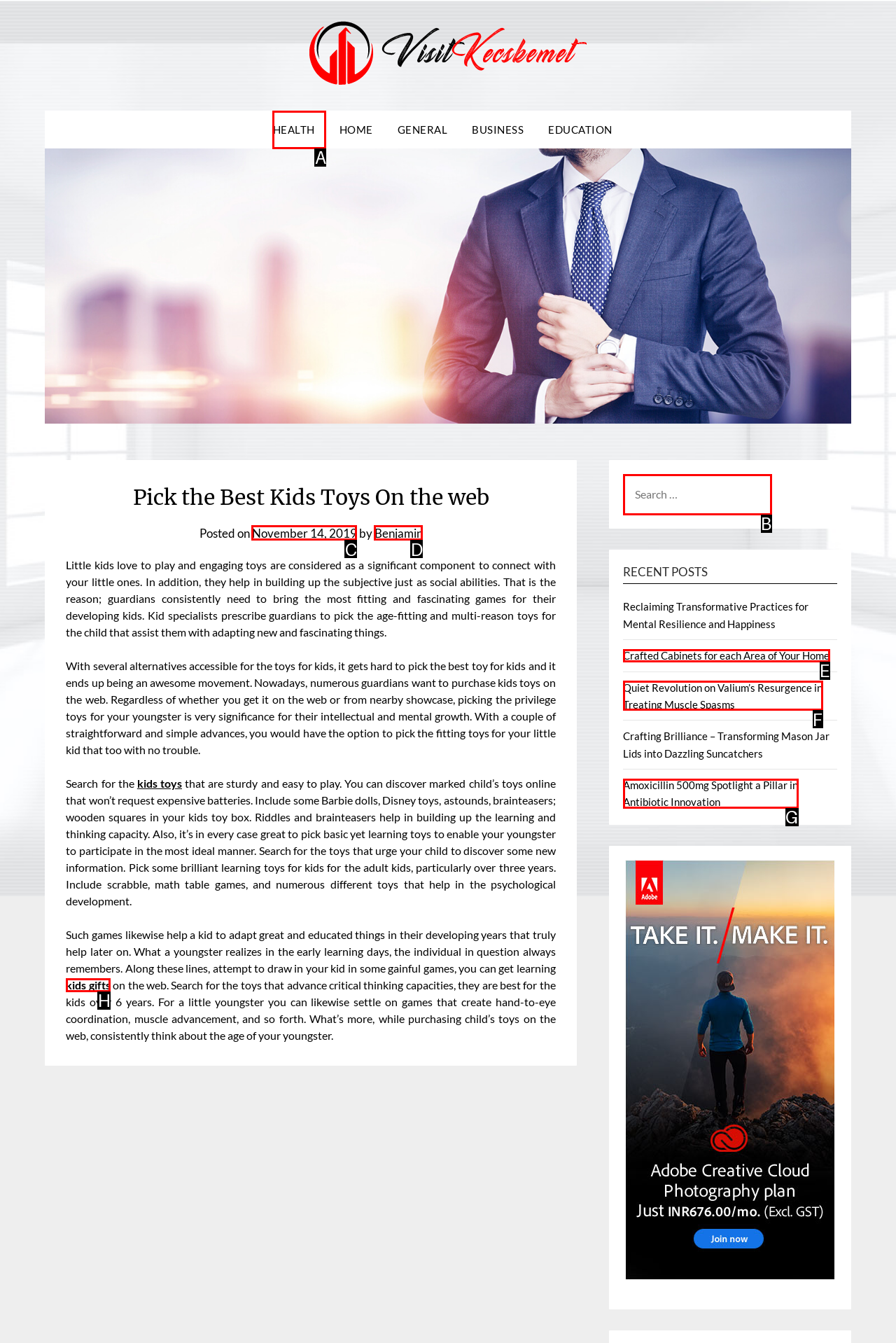Match the HTML element to the given description: kids gifts
Indicate the option by its letter.

H